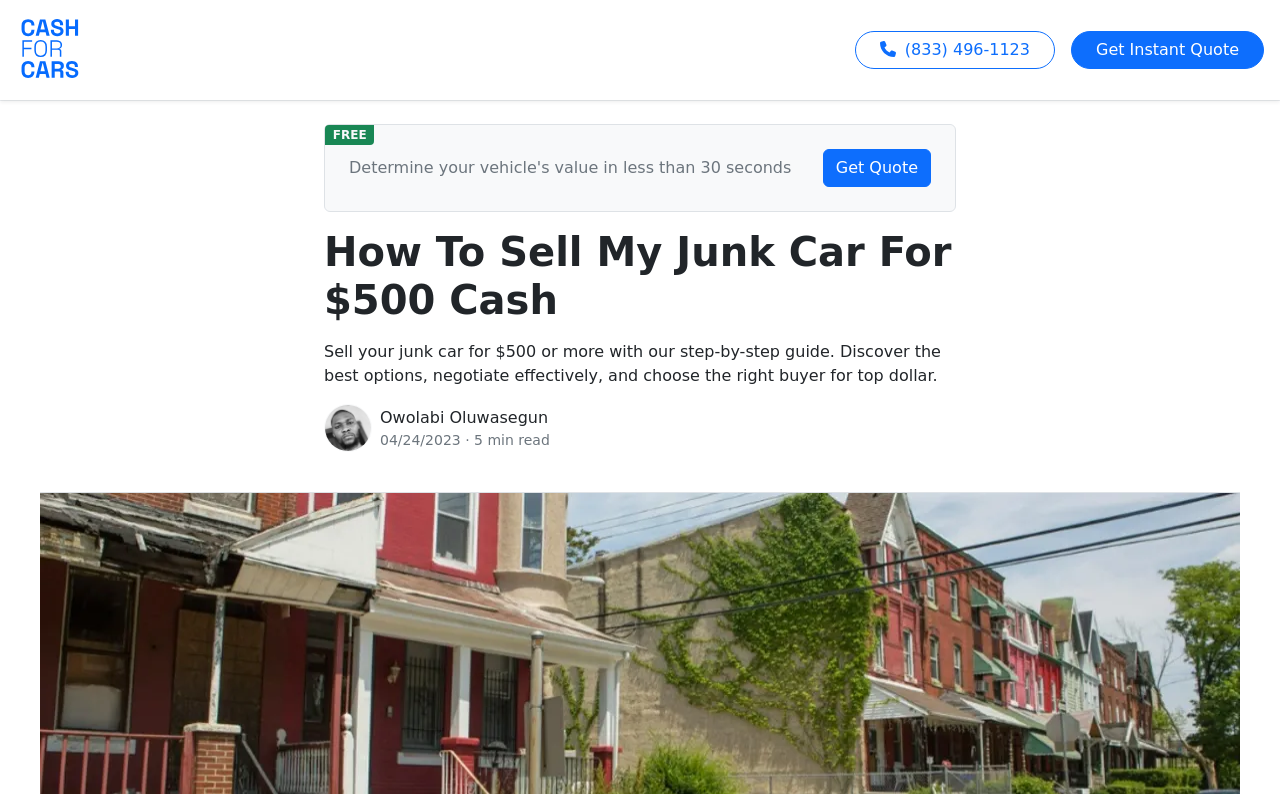Provide a single word or phrase answer to the question: 
What is the purpose of the webpage?

to sell junk cars for $500 or more